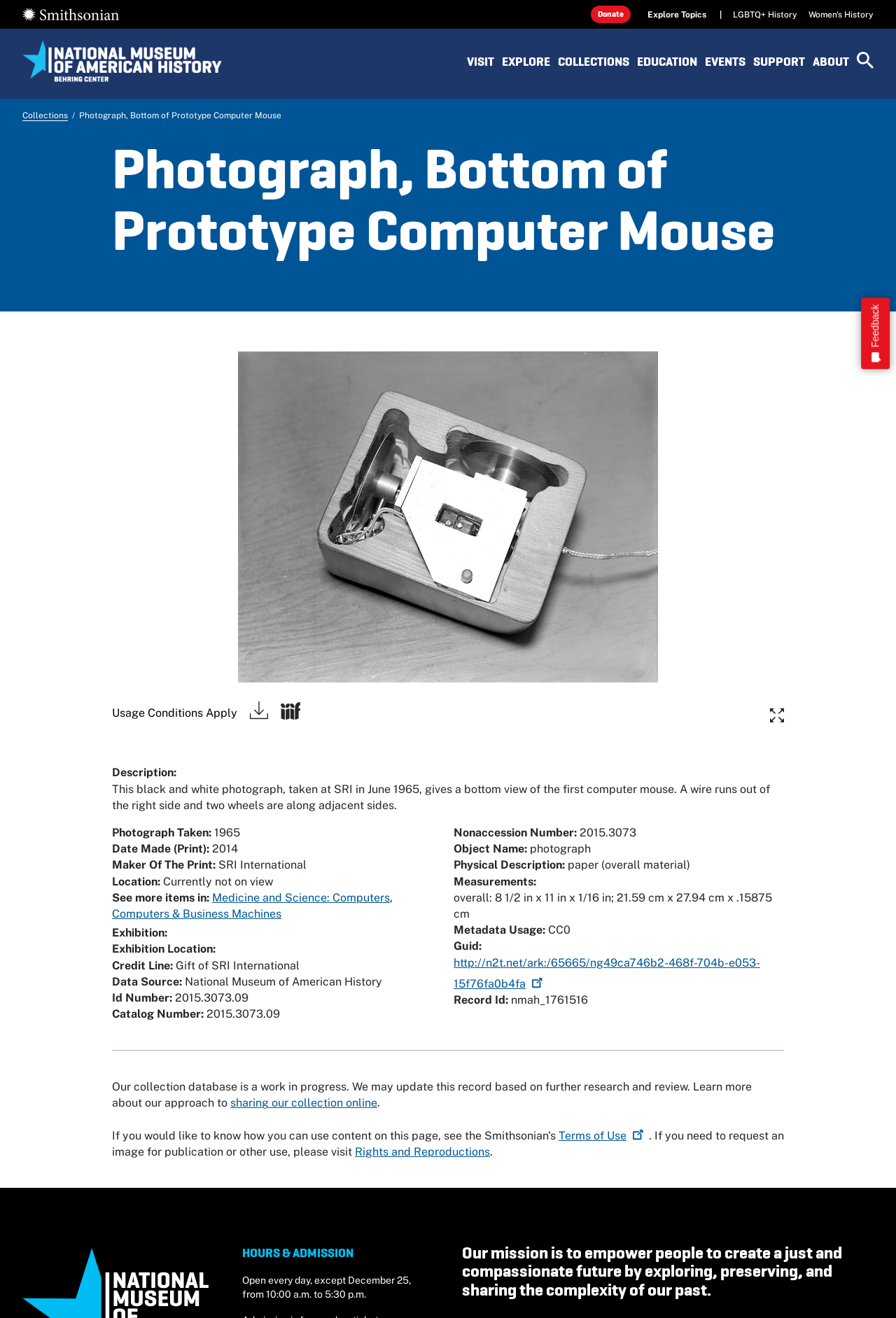Determine the bounding box coordinates for the area you should click to complete the following instruction: "Donate".

[0.659, 0.004, 0.704, 0.018]